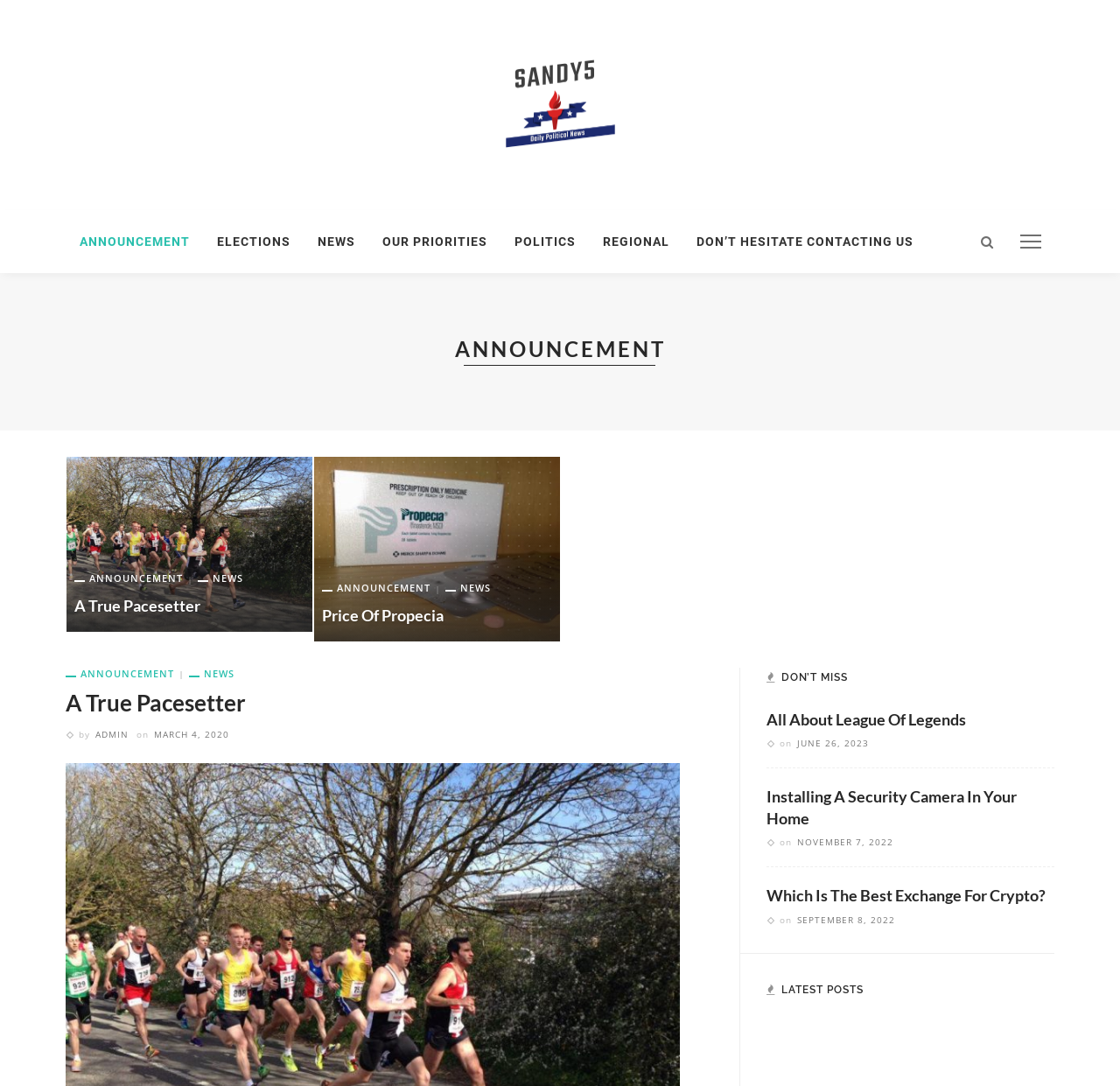Identify the bounding box coordinates for the UI element described as follows: Technology2. Use the format (top-left x, top-left y, bottom-right x, bottom-right y) and ensure all values are floating point numbers between 0 and 1.

[0.287, 0.942, 0.484, 0.958]